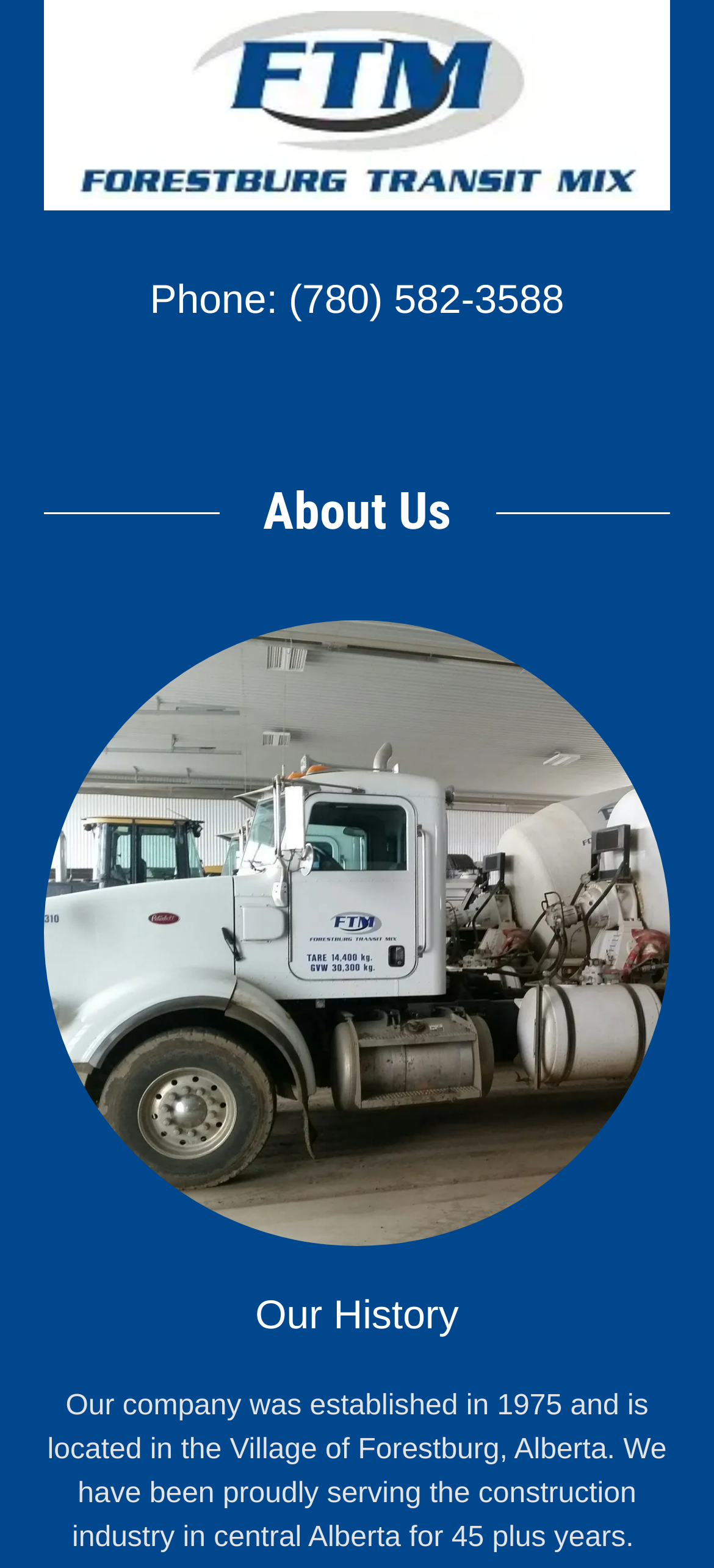Using the information in the image, give a detailed answer to the following question: Where is Forestburg Transit Mix located?

I found this information by reading the static text 'Our company was established in 1975 and is located in the Village of Forestburg, Alberta.' which is located under the 'Our History' heading.